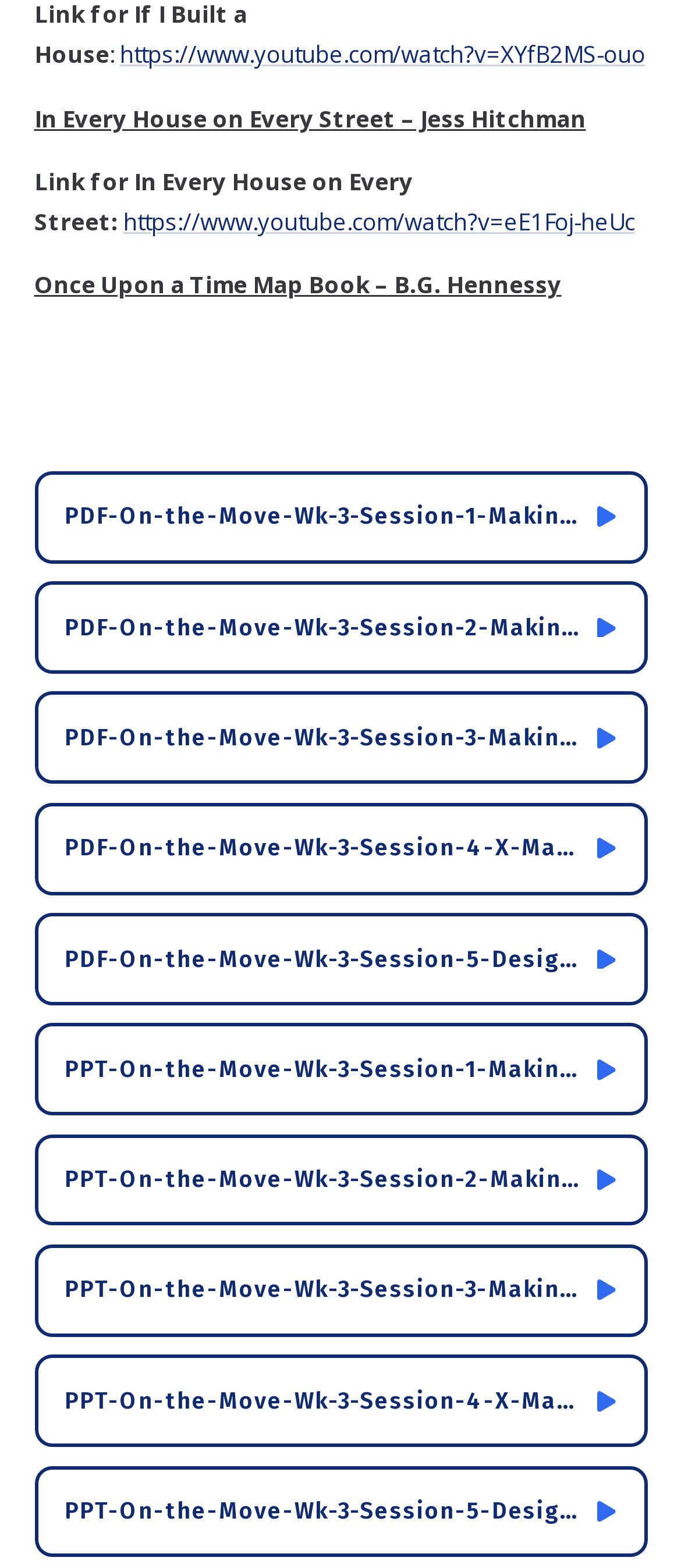Bounding box coordinates are specified in the format (top-left x, top-left y, bottom-right x, bottom-right y). All values are floating point numbers bounded between 0 and 1. Please provide the bounding box coordinate of the region this sentence describes: https://www.youtube.com/watch?v=eE1Foj-heUc

[0.181, 0.131, 0.932, 0.152]